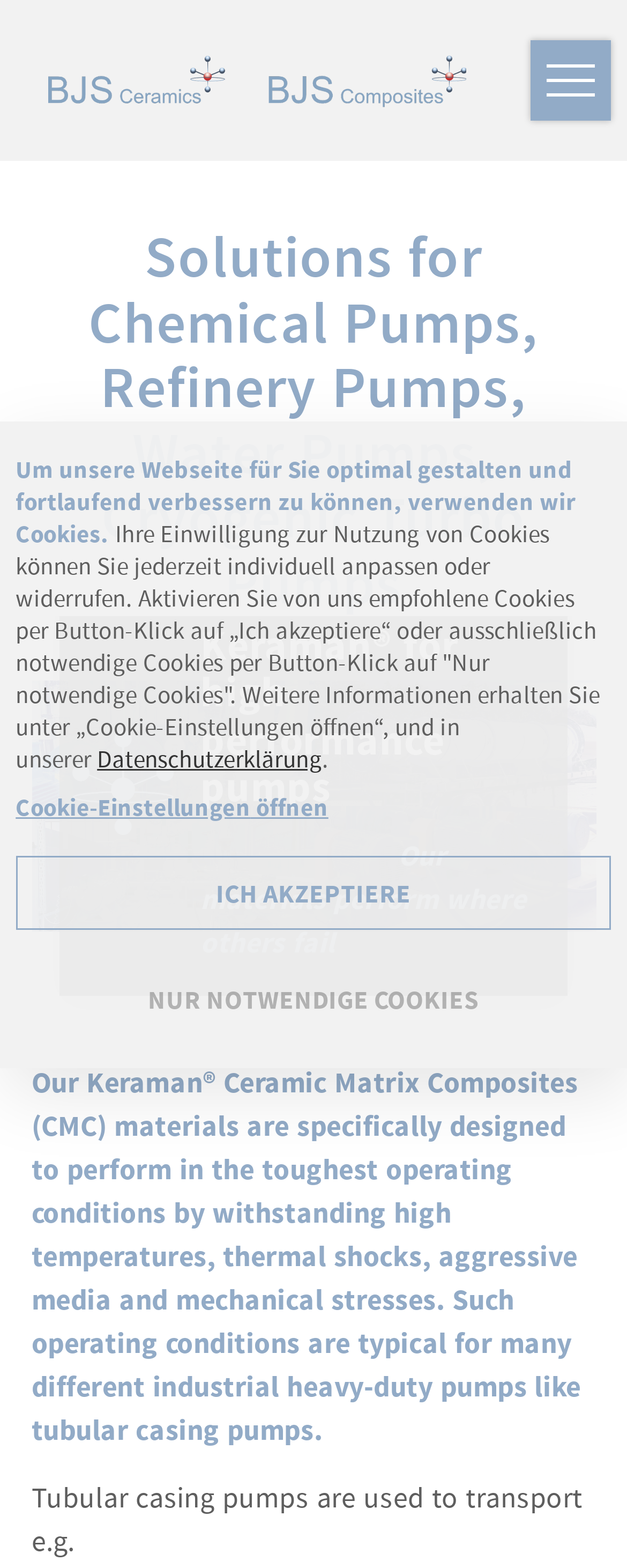What is the company name at the top of the webpage? Observe the screenshot and provide a one-word or short phrase answer.

BJS COMPANIES